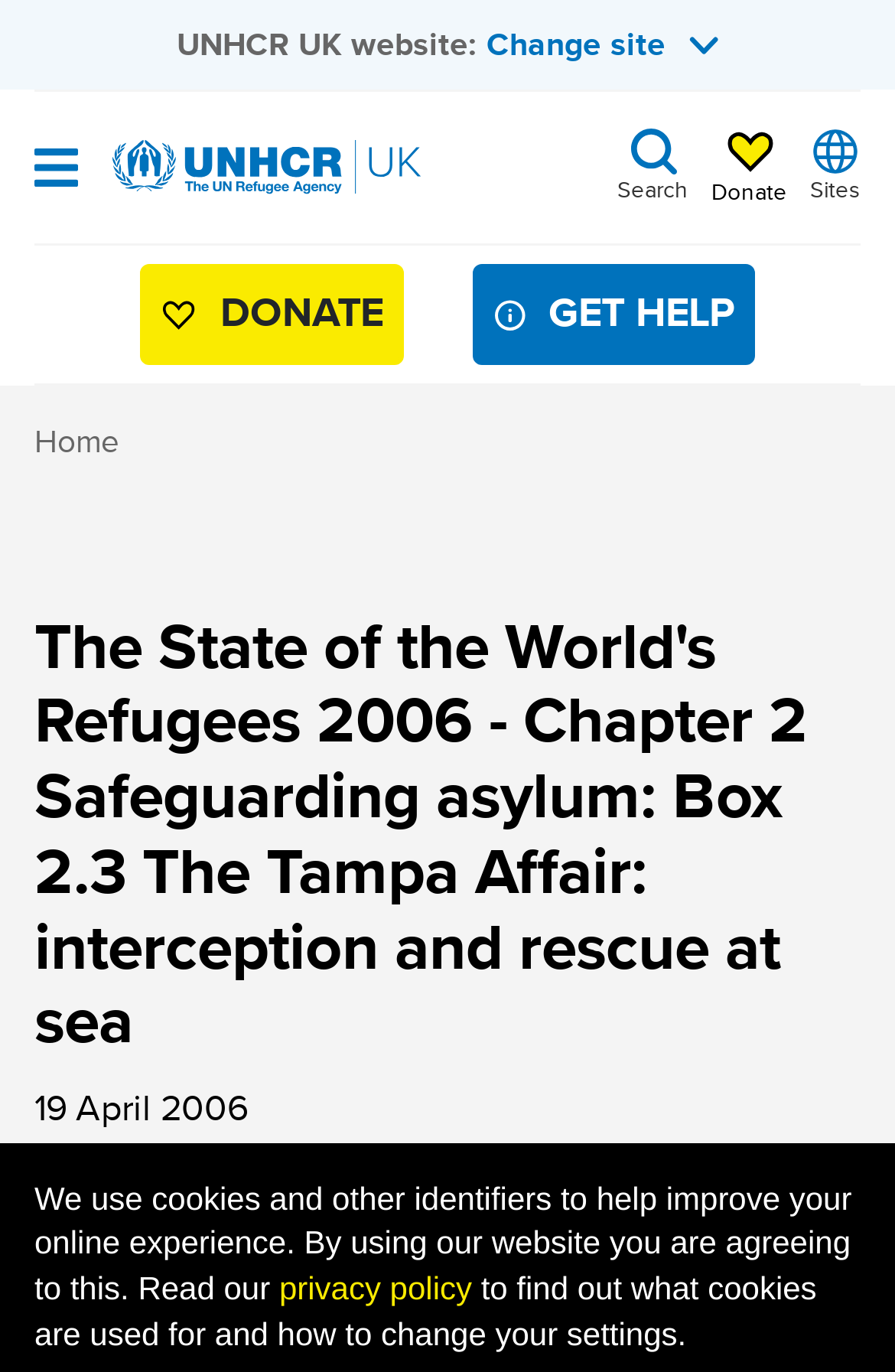Determine the bounding box coordinates of the clickable region to follow the instruction: "Visit OnePress".

None